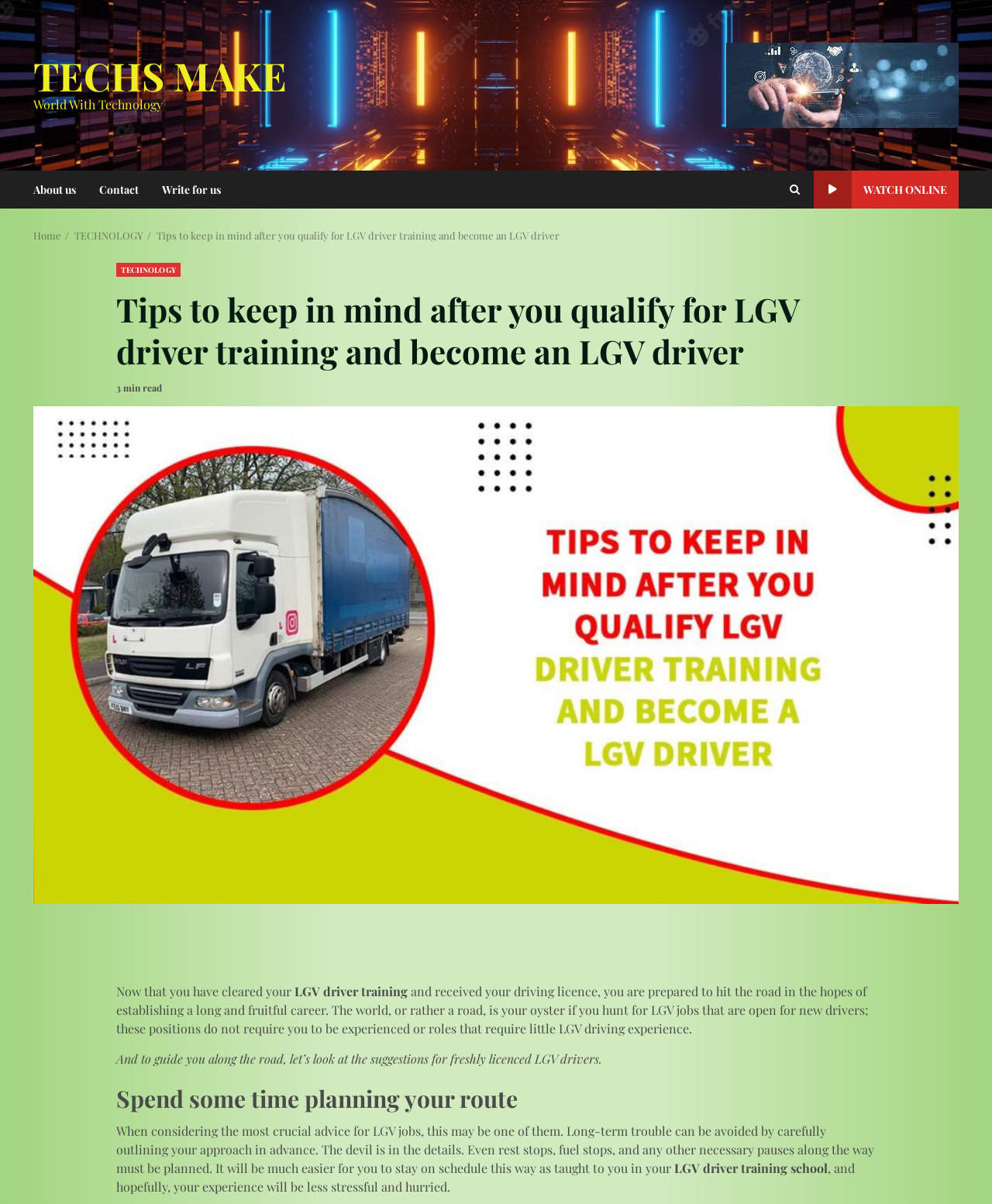Please locate the bounding box coordinates of the region I need to click to follow this instruction: "View Recent Articles".

None